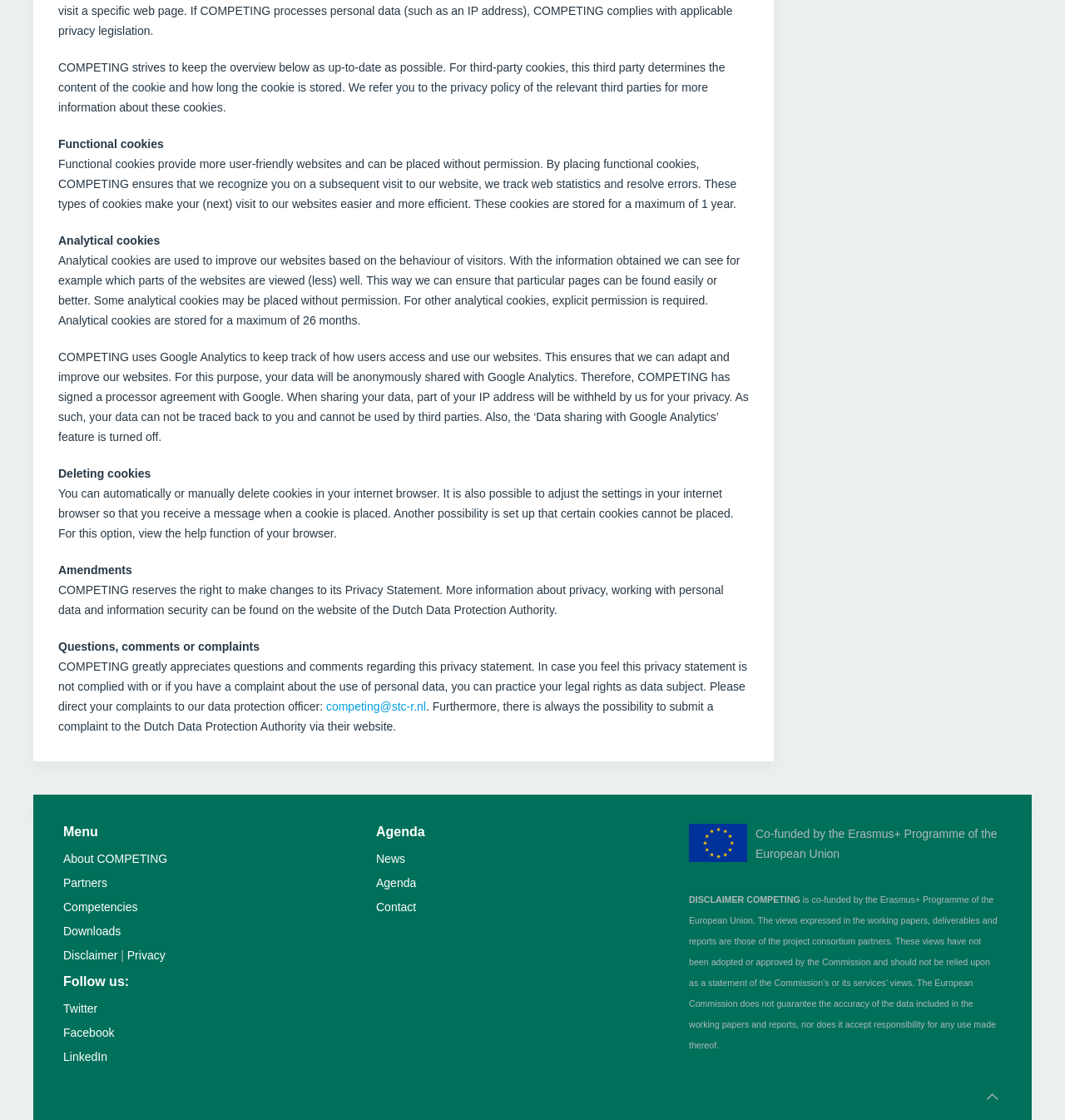Please respond to the question using a single word or phrase:
How long are analytical cookies stored for?

26 months